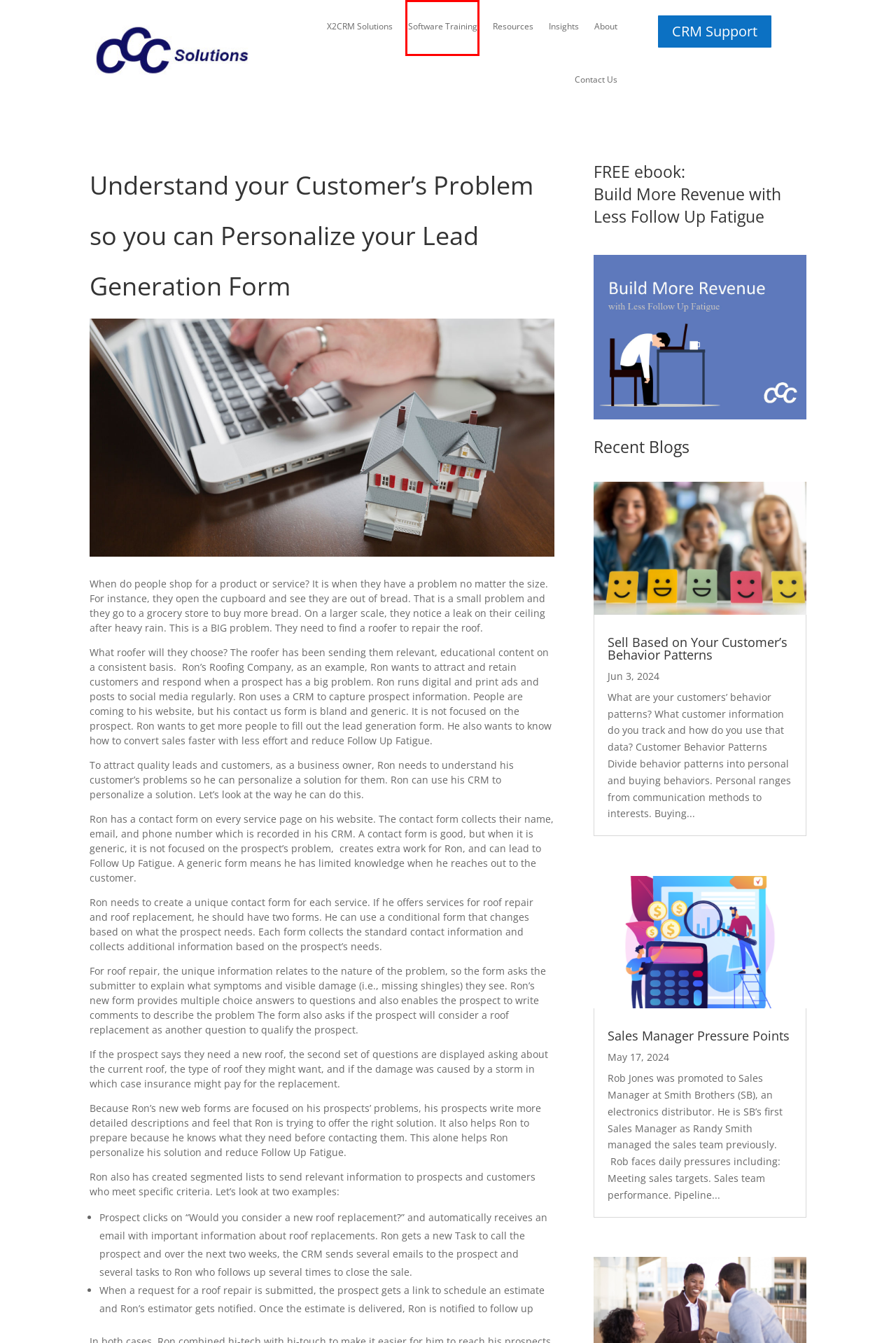You have a screenshot of a webpage where a red bounding box highlights a specific UI element. Identify the description that best matches the resulting webpage after the highlighted element is clicked. The choices are:
A. Software and Marketing Training - CCC Solutions
B. Contact Us - CCC Solutions
C. CRM Customer Support - CCC Solutions
D. Sell Based on Your Customer’s Behavior Patterns - CCC Solutions
E. About - CCC Solutions
F. Resources - CCC Solutions
G. Sales Manager Pressure Points - CCC Solutions
H. Blog - CCC Solutions

A